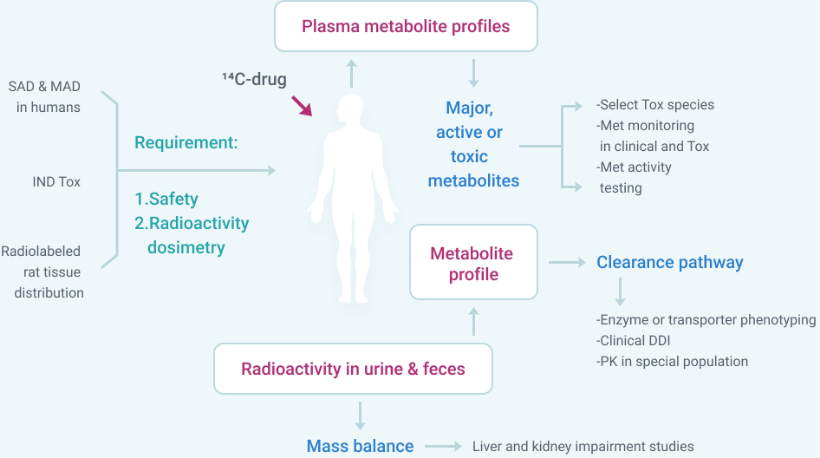What is the purpose of radioactivity dosimetry?
From the image, respond with a single word or phrase.

Ensure safe administration